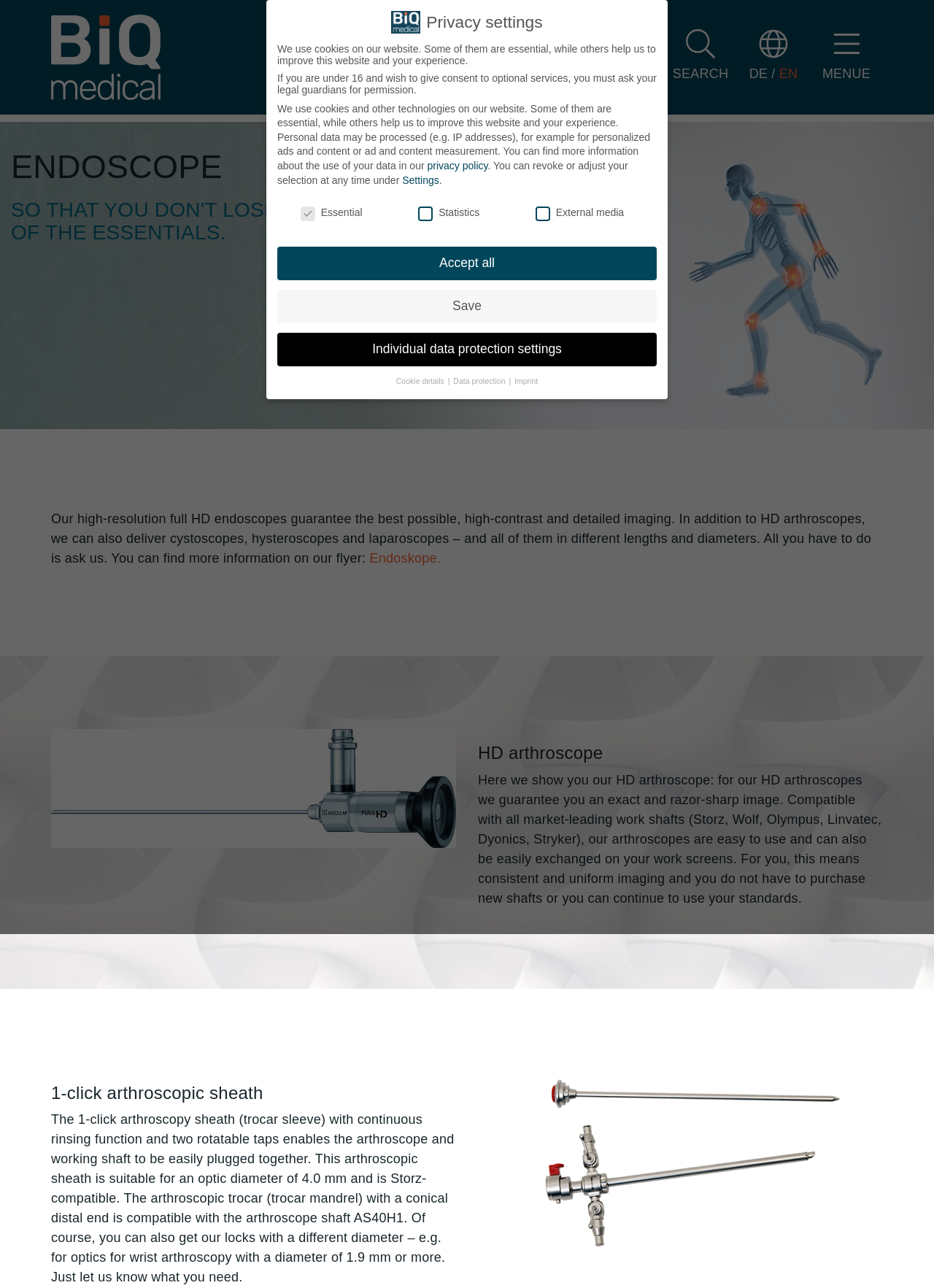Provide an in-depth caption for the contents of the webpage.

This webpage is about BIQ-medical, a company that supplies high-resolution full HD endoscopes and other medical equipment. At the top left corner, there is a logo of BIQ medical, and next to it, there is a menu with options to switch between languages, including DE and EN. On the top right corner, there is a search bar.

Below the menu, there is a large banner image that spans the entire width of the page. Below the banner, there are two columns of content. The left column has a heading "ENDOSCOPE" and a subheading that reads "SO THAT YOU DON'T LOSE SIGHT OF THE ESSENTIALS." Below the subheading, there is a paragraph of text that describes the company's high-resolution full HD endoscopes and their features.

In the right column, there is a heading "HD arthroscope" and a paragraph of text that describes the company's HD arthroscopes. Below this, there is another heading "1-click arthroscopic sheath" and a paragraph of text that describes the features of this product.

At the bottom of the page, there is a section dedicated to privacy settings, with a heading "Privacy settings" and several checkboxes and buttons to adjust cookie settings. There are also links to the company's privacy policy and imprint.

Throughout the page, there are several images, including the banner image, the logo, and possibly some product images, although they are not explicitly described in the accessibility tree.